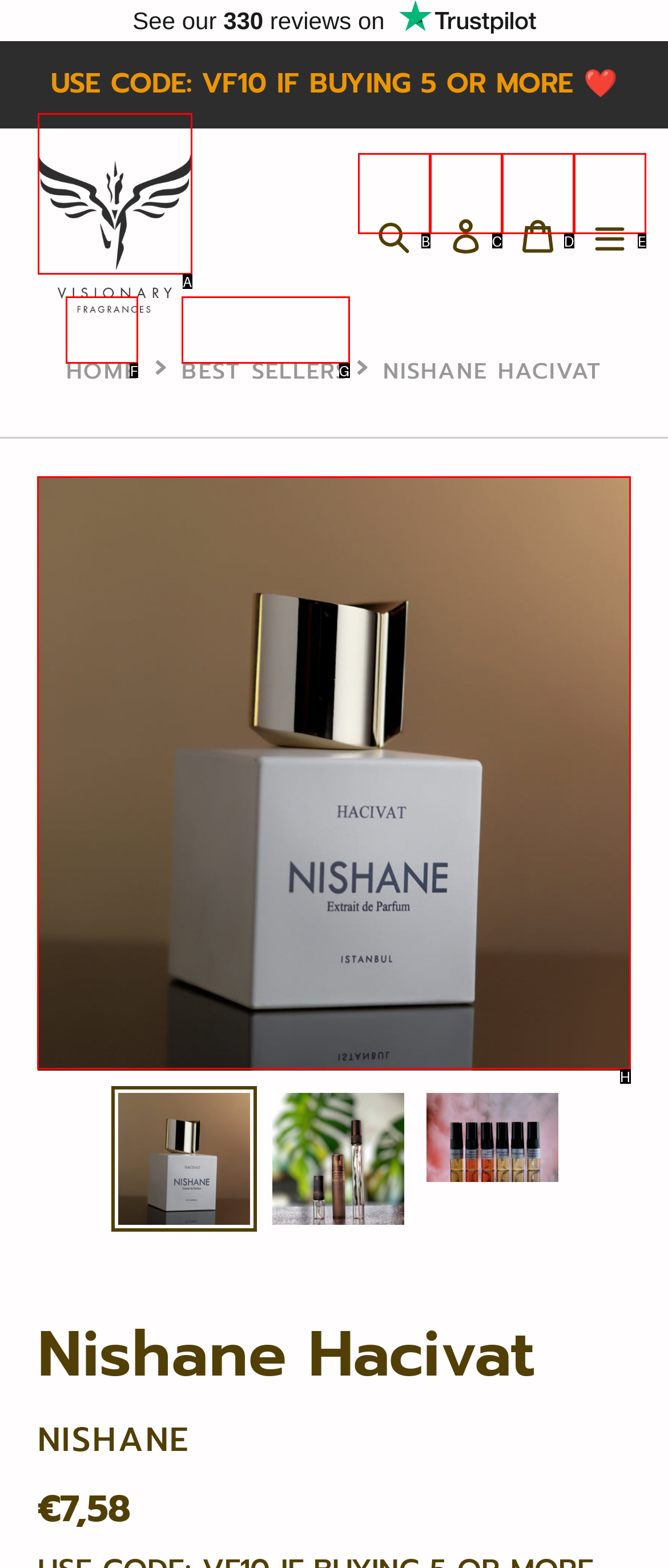For the task "View the Nishane Hacivat sample image", which option's letter should you click? Answer with the letter only.

H